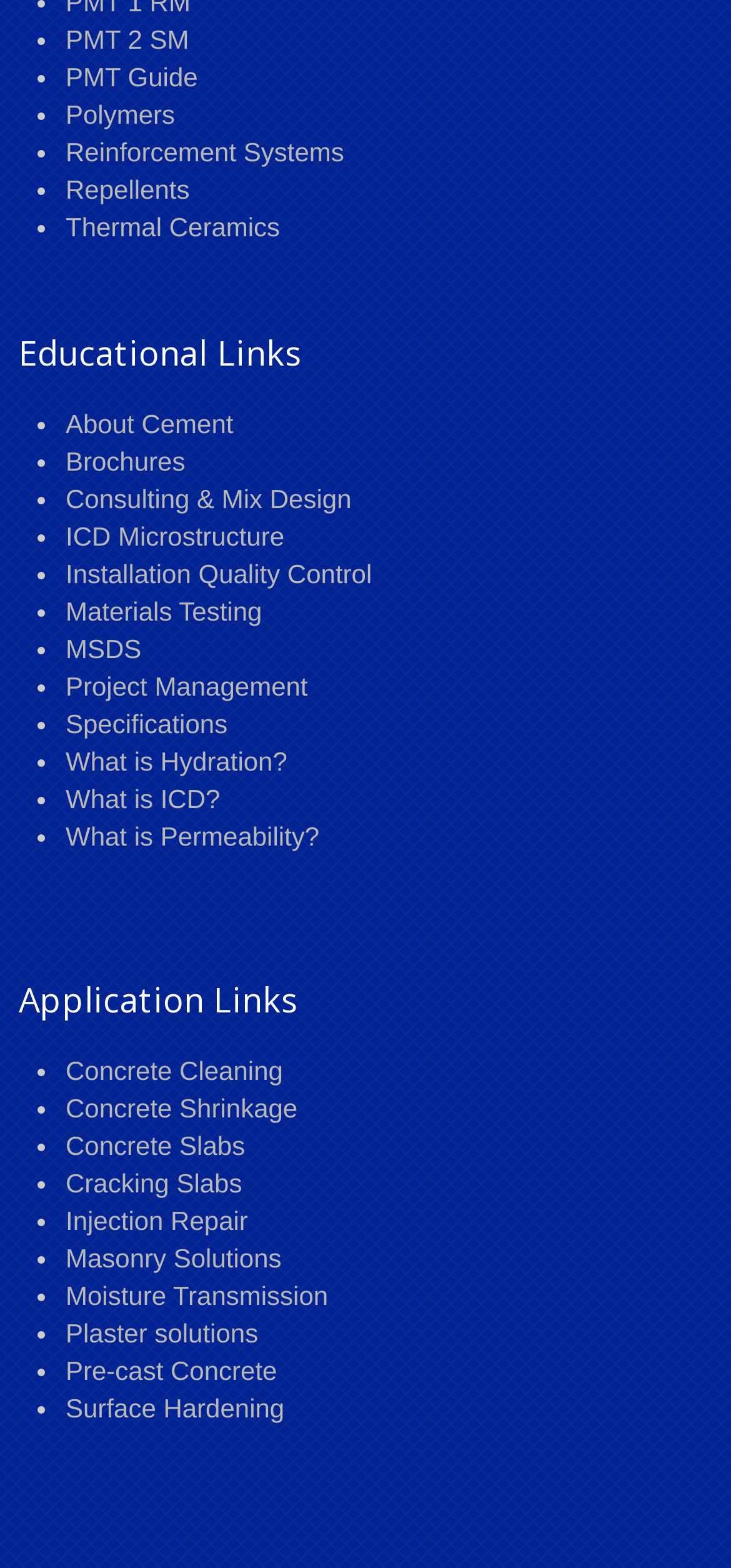Pinpoint the bounding box coordinates of the area that must be clicked to complete this instruction: "Click on PMT 2 SM".

[0.09, 0.015, 0.259, 0.034]